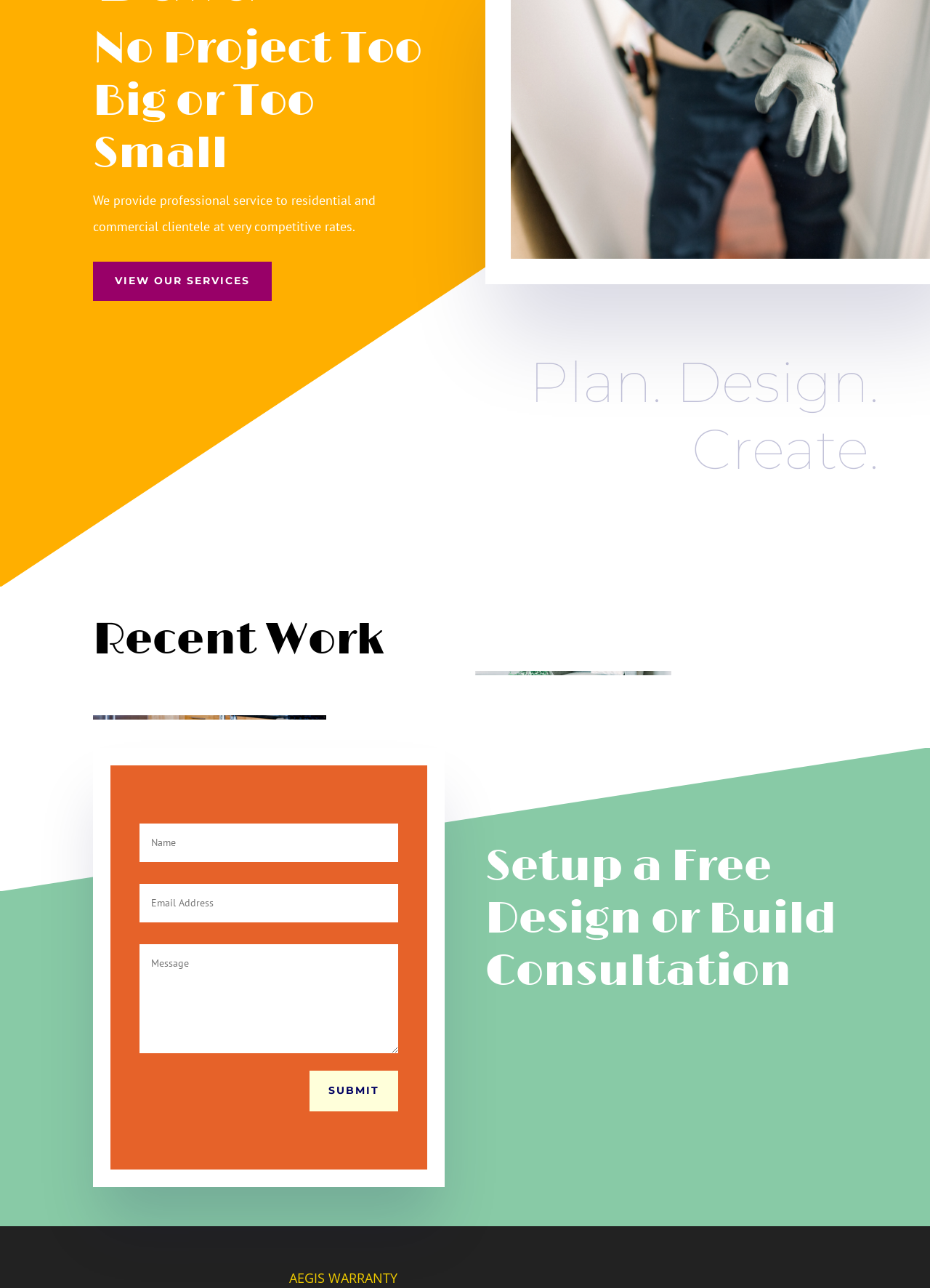Give the bounding box coordinates for this UI element: "Submit". The coordinates should be four float numbers between 0 and 1, arranged as [left, top, right, bottom].

[0.333, 0.831, 0.428, 0.863]